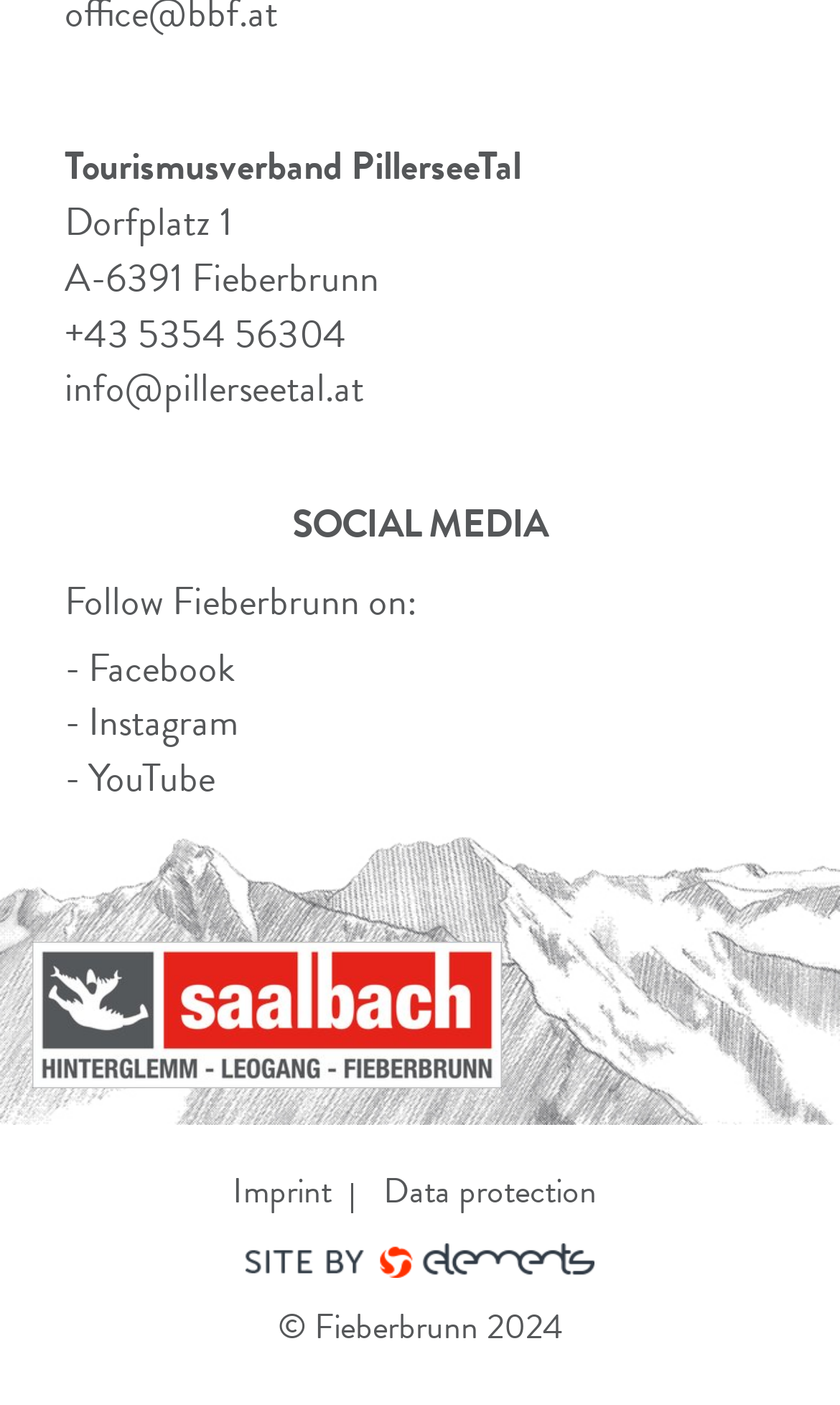Provide a one-word or one-phrase answer to the question:
What is the logo of Skicircus Saalbach Hinterglemm Leogang Fieberbrunn?

logo